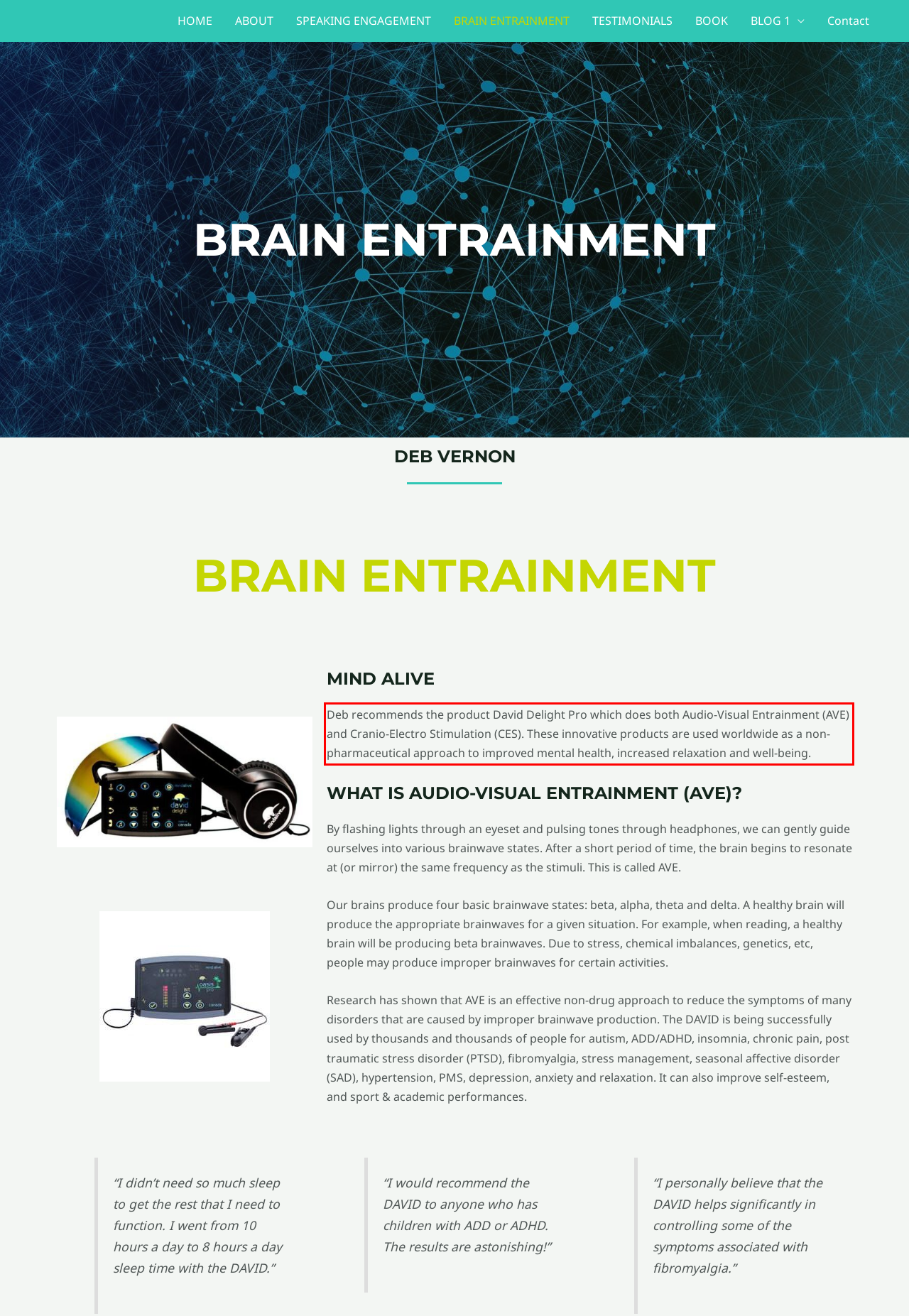Using the provided screenshot of a webpage, recognize and generate the text found within the red rectangle bounding box.

Deb recommends the product David Delight Pro which does both Audio-Visual Entrainment (AVE) and Cranio-Electro Stimulation (CES). These innovative products are used worldwide as a non-pharmaceutical approach to improved mental health, increased relaxation and well-being.